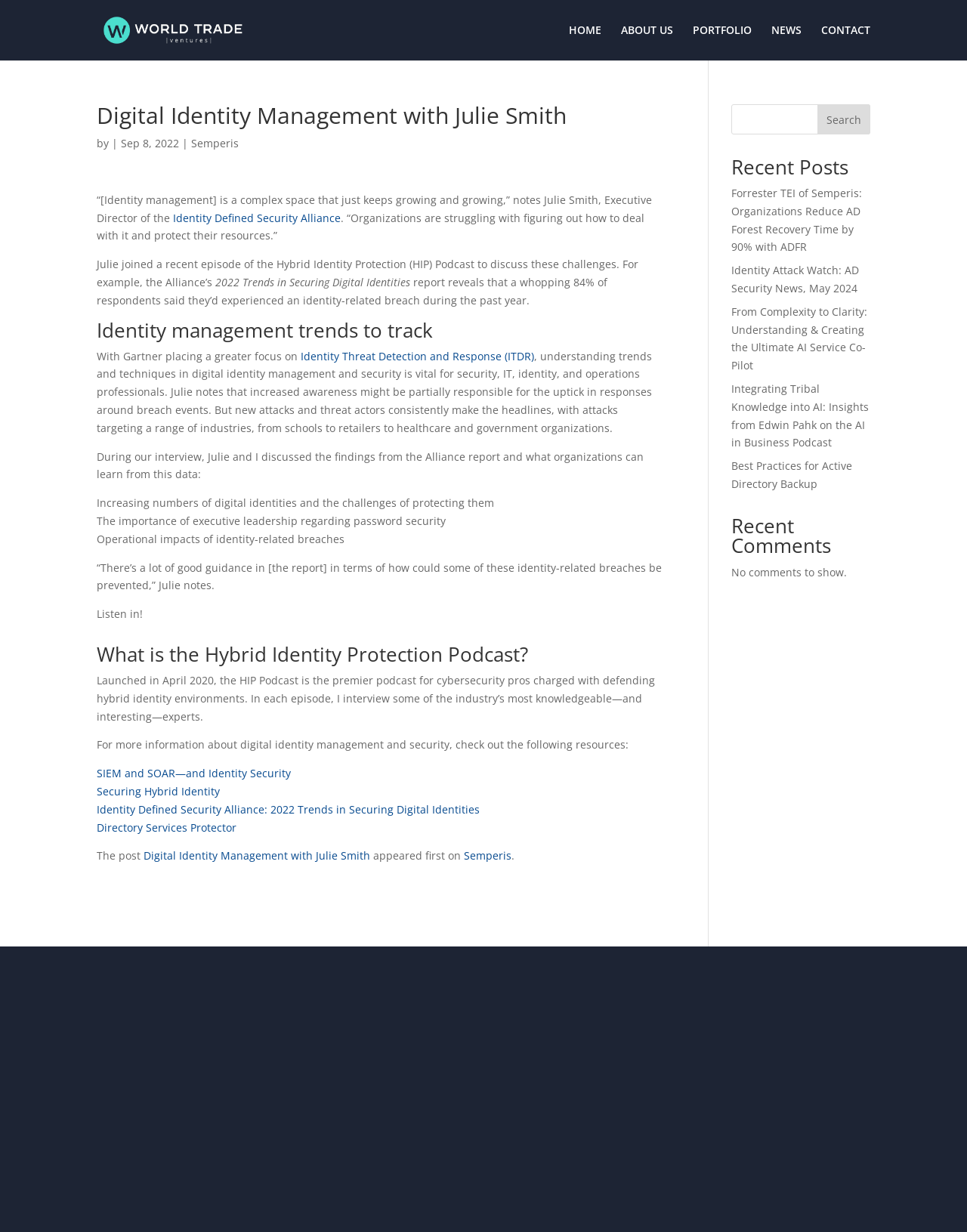Find the bounding box coordinates of the element I should click to carry out the following instruction: "View the Recent Posts".

[0.756, 0.128, 0.9, 0.15]